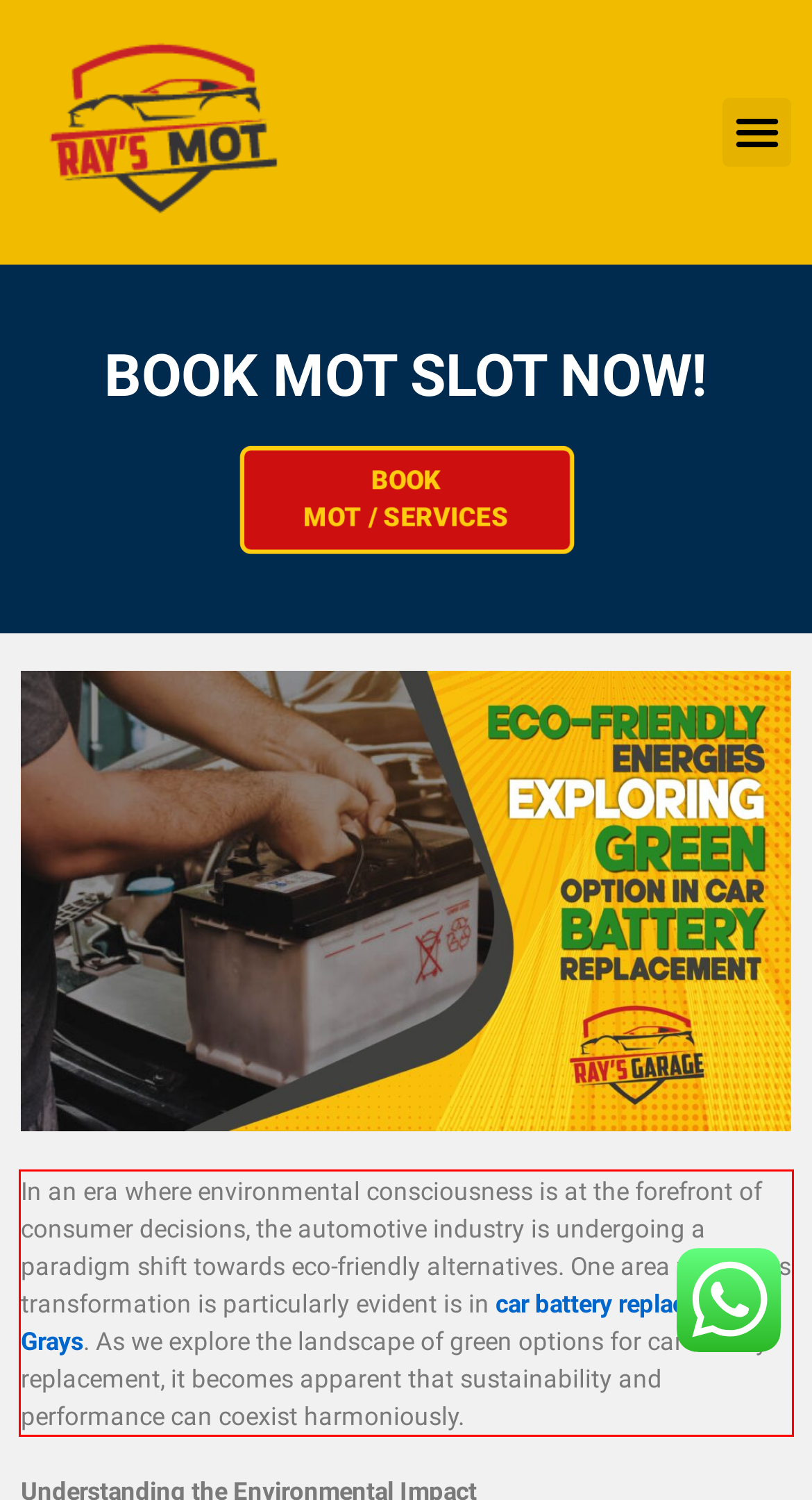Please perform OCR on the text content within the red bounding box that is highlighted in the provided webpage screenshot.

In an era where environmental consciousness is at the forefront of consumer decisions, the automotive industry is undergoing a paradigm shift towards eco-friendly alternatives. One area where this transformation is particularly evident is in car battery replacement in Grays. As we explore the landscape of green options for car battery replacement, it becomes apparent that sustainability and performance can coexist harmoniously.